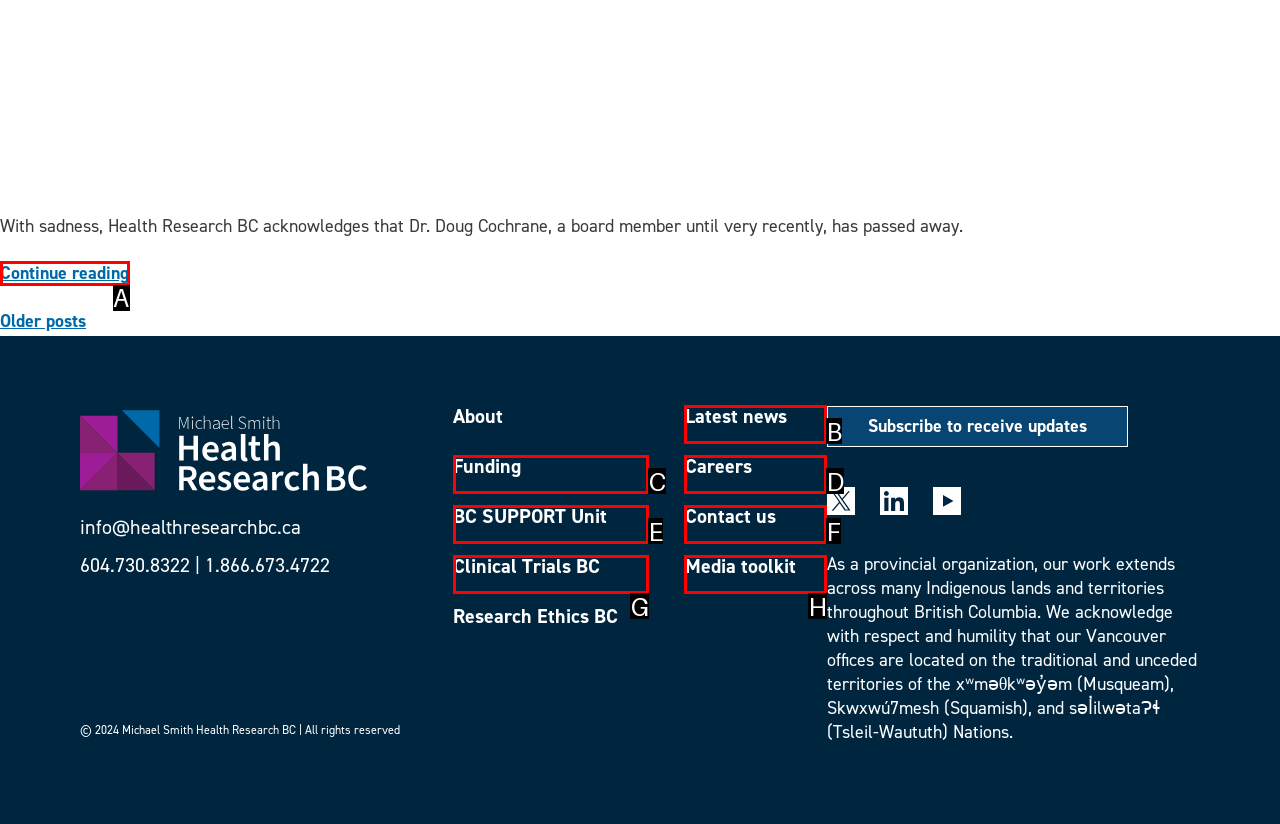Tell me which one HTML element I should click to complete the following task: Read the tribute to Dr. Doug Cochrane Answer with the option's letter from the given choices directly.

A